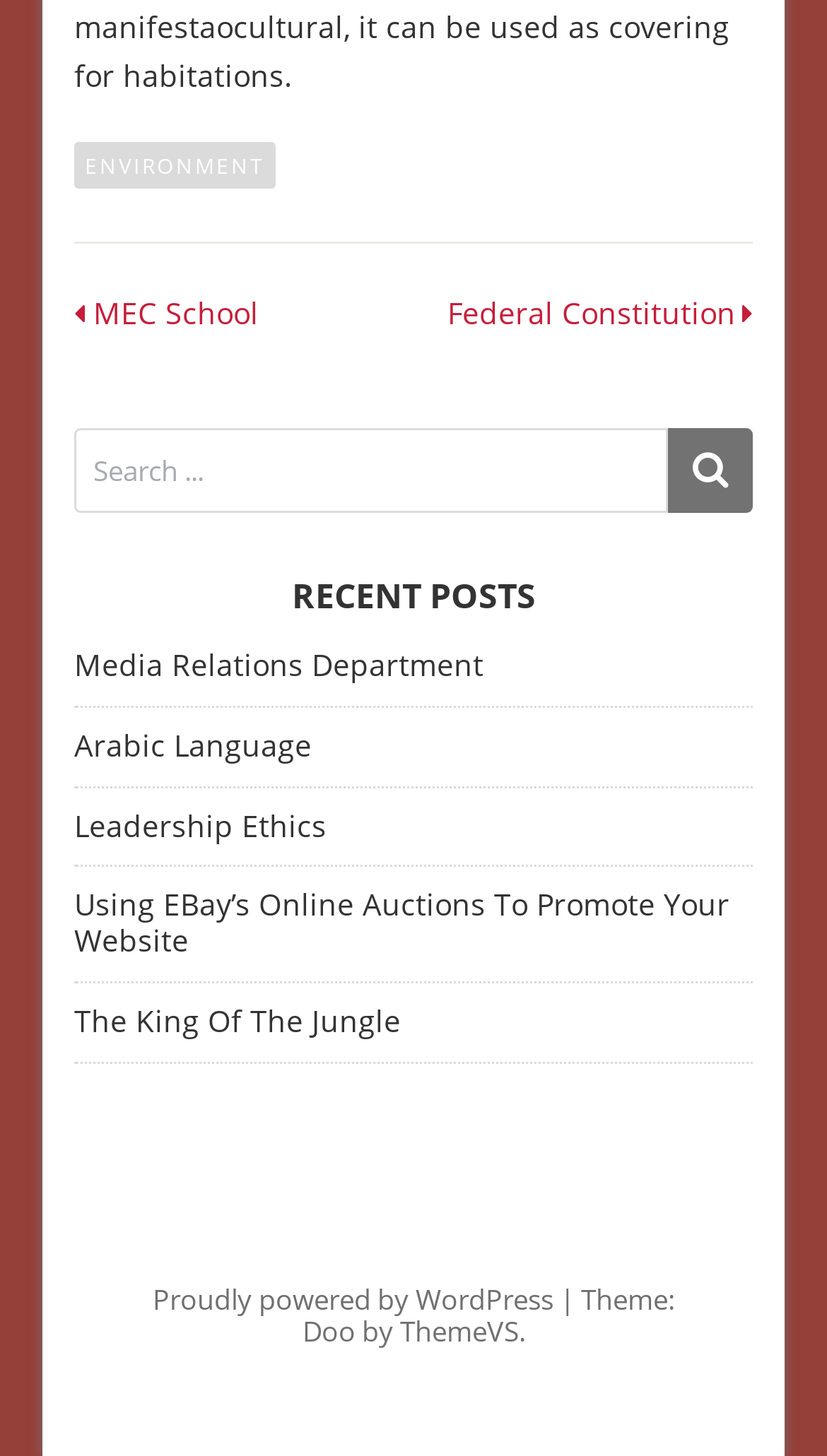Given the element description, predict the bounding box coordinates in the format (top-left x, top-left y, bottom-right x, bottom-right y), using floating point numbers between 0 and 1: 2 Comments

None